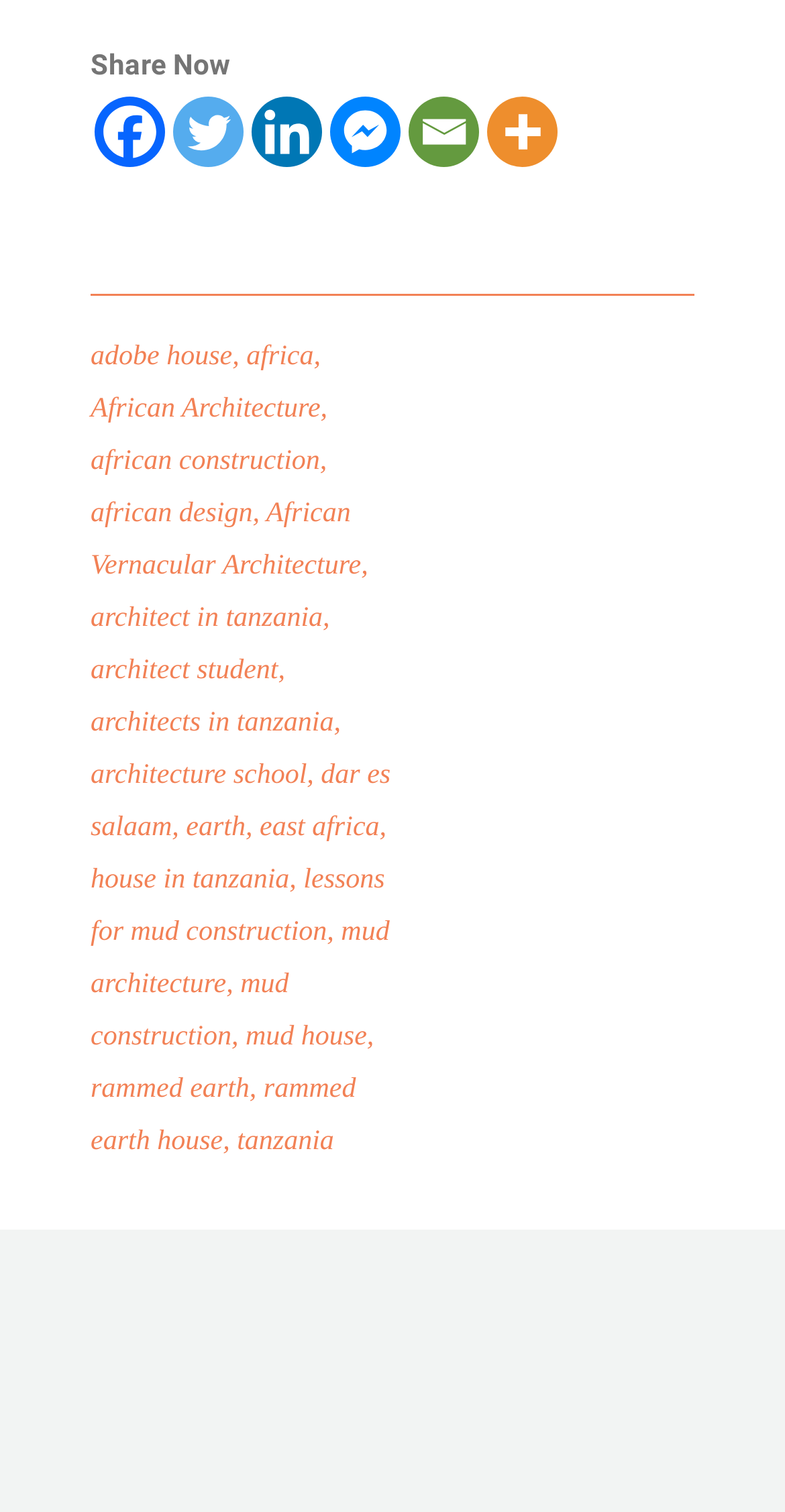Please identify the bounding box coordinates of the clickable area that will fulfill the following instruction: "Follow on Instagram". The coordinates should be in the format of four float numbers between 0 and 1, i.e., [left, top, right, bottom].

[0.274, 0.873, 0.387, 0.891]